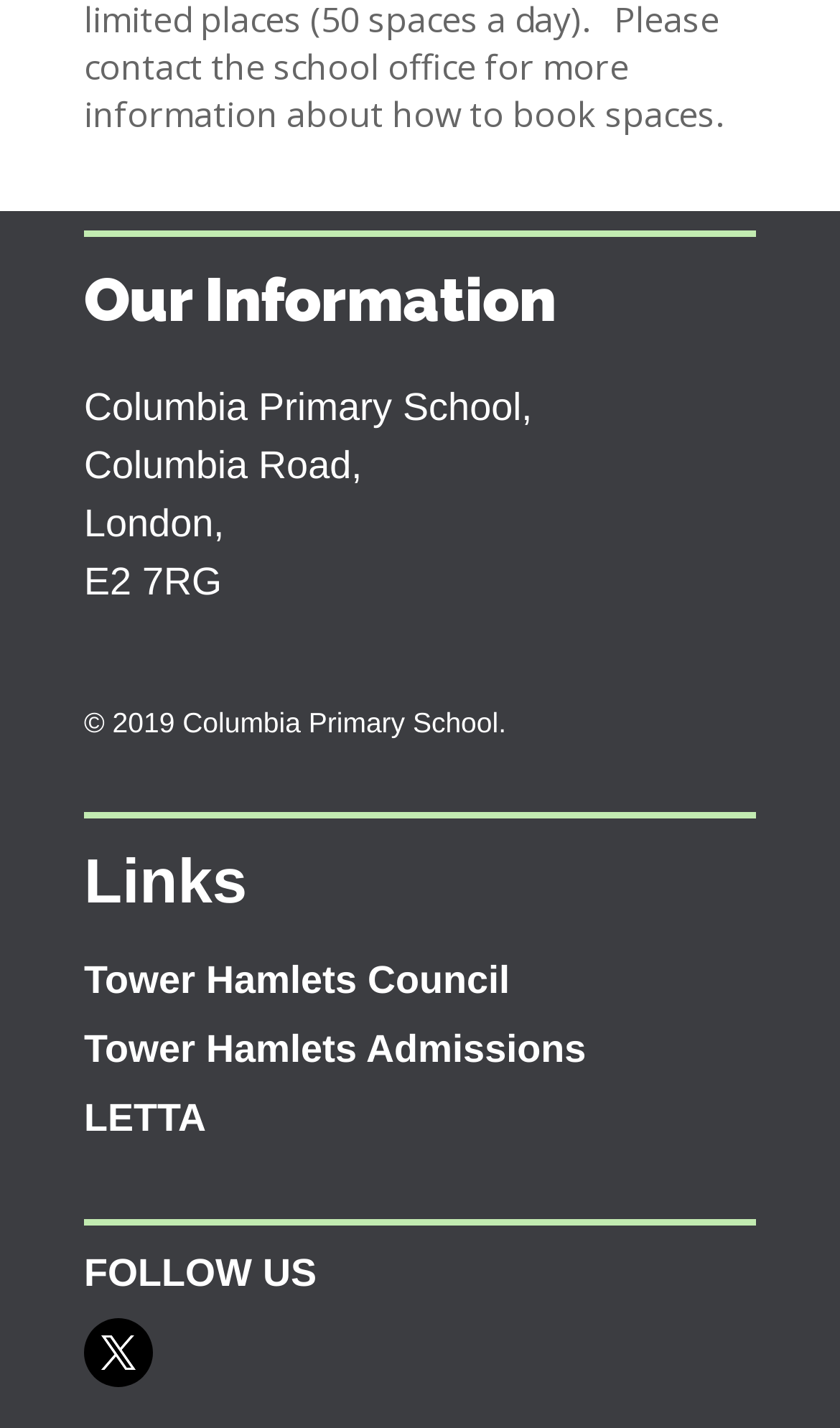Bounding box coordinates are given in the format (top-left x, top-left y, bottom-right x, bottom-right y). All values should be floating point numbers between 0 and 1. Provide the bounding box coordinate for the UI element described as: LETTA

[0.1, 0.768, 0.245, 0.798]